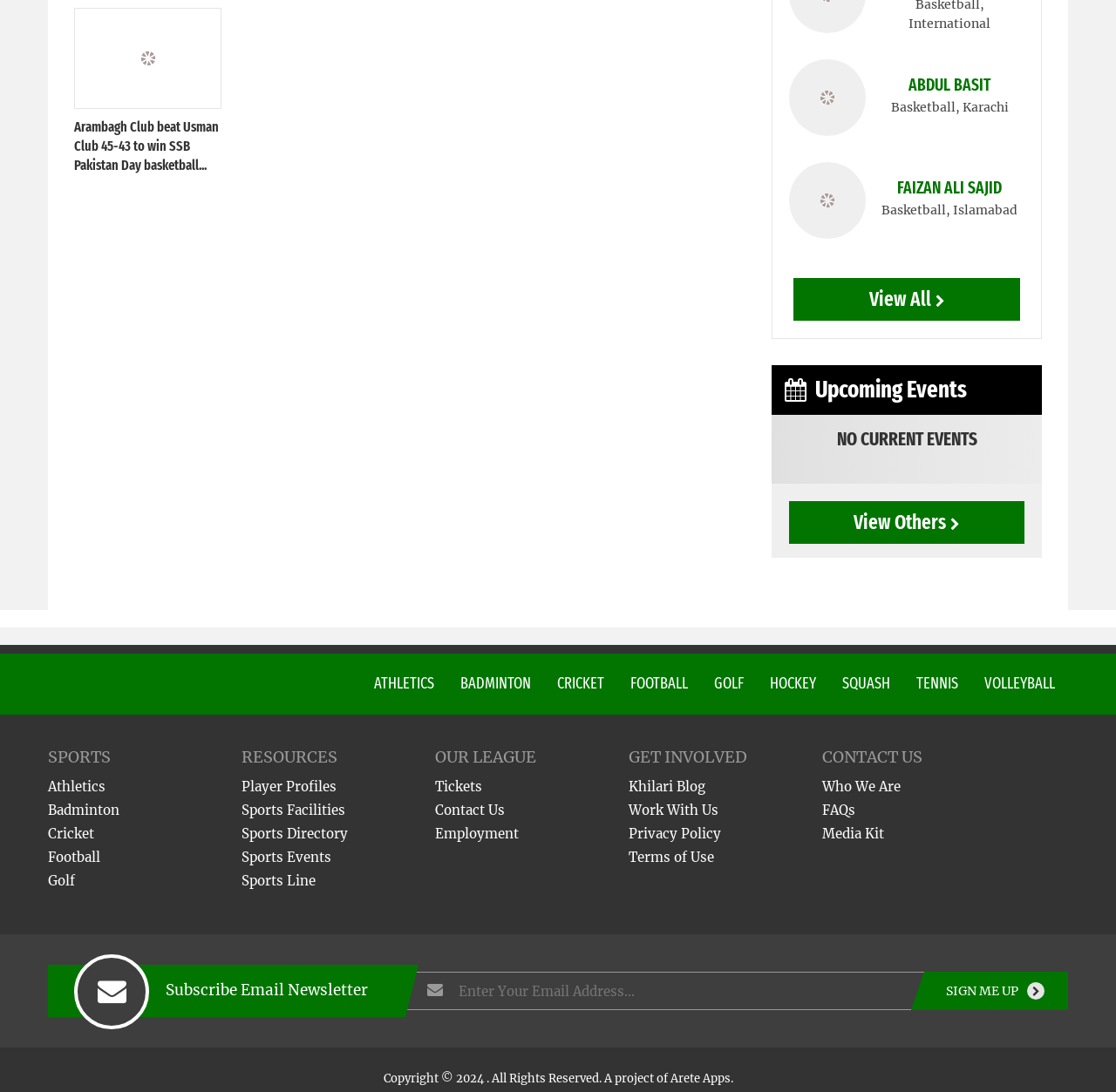What is the name of the project that this website is a part of? Analyze the screenshot and reply with just one word or a short phrase.

Arete Apps